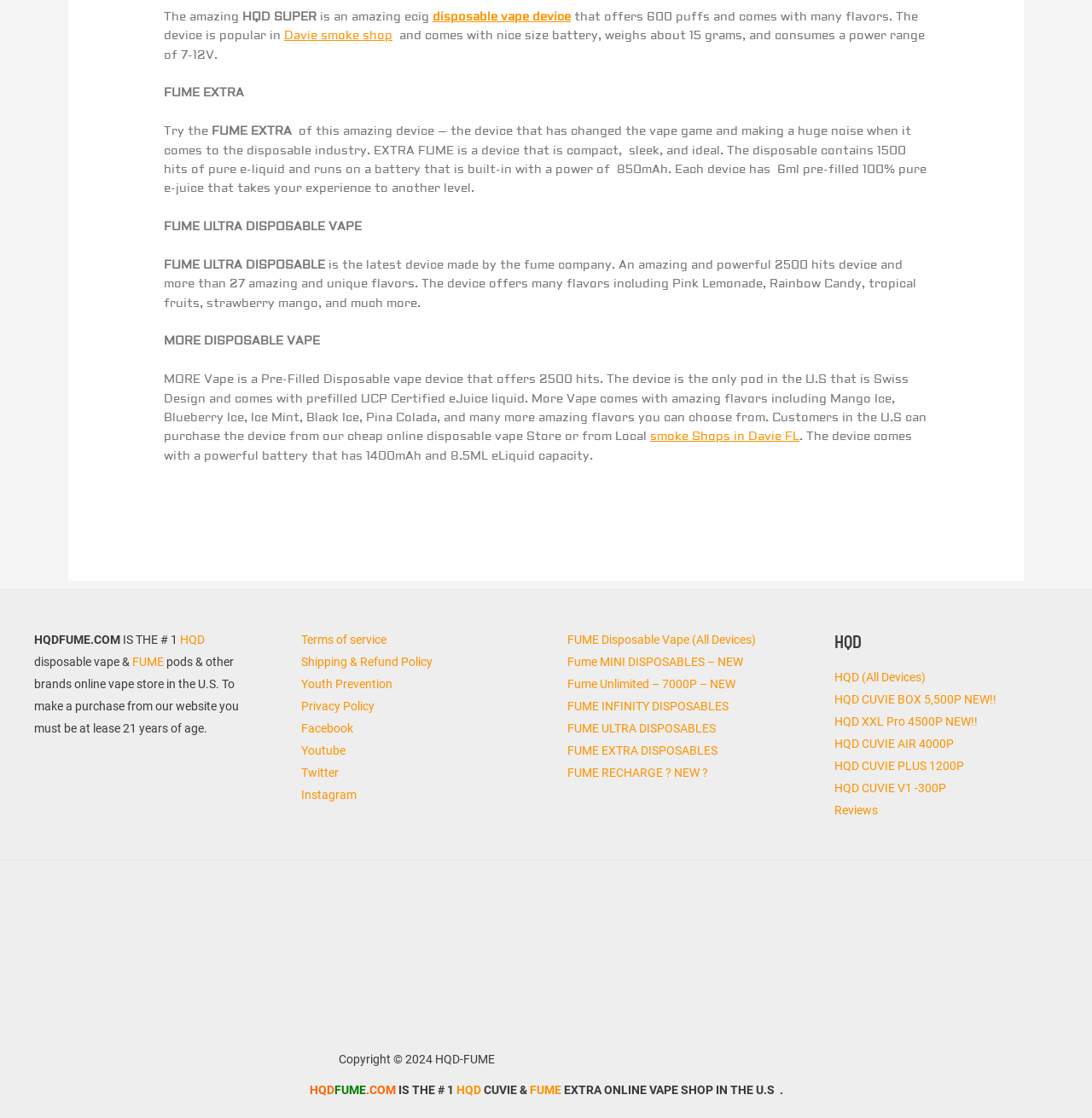Based on the element description HQD CUVIE BOX 5,500P NEW!!, identify the bounding box of the UI element in the given webpage screenshot. The coordinates should be in the format (top-left x, top-left y, bottom-right x, bottom-right y) and must be between 0 and 1.

[0.764, 0.619, 0.912, 0.631]